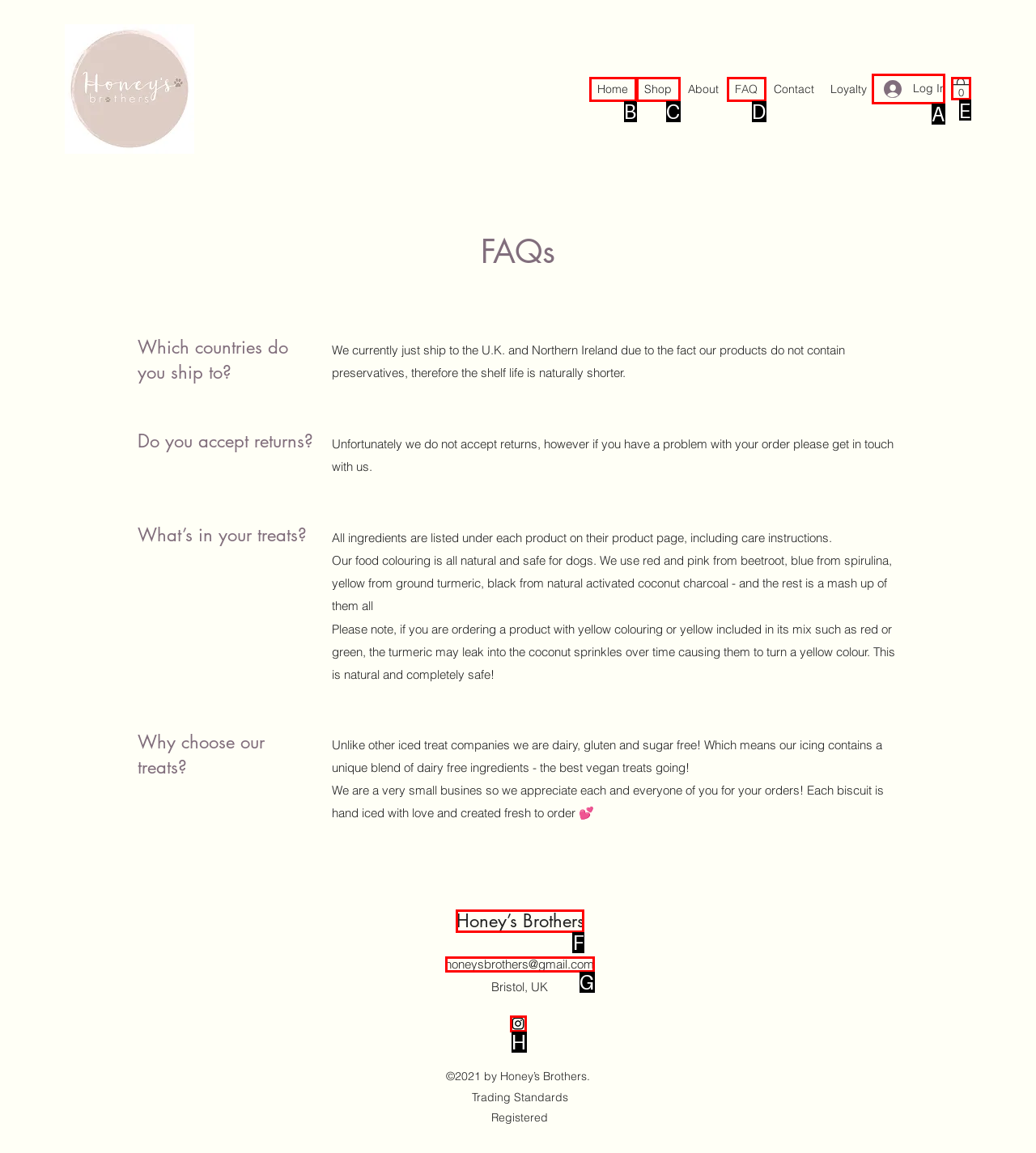Select the letter of the UI element you need to click to complete this task: Click the Log In button.

A